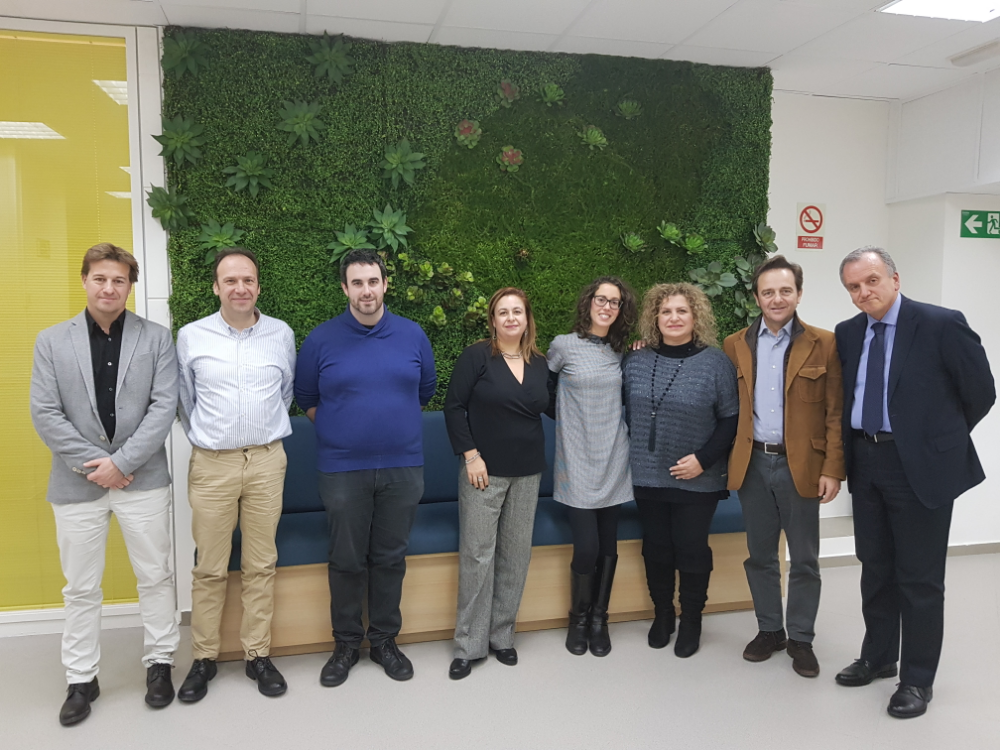What is the focus of the meeting?
Your answer should be a single word or phrase derived from the screenshot.

Enhancing relationships between VET centers and companies